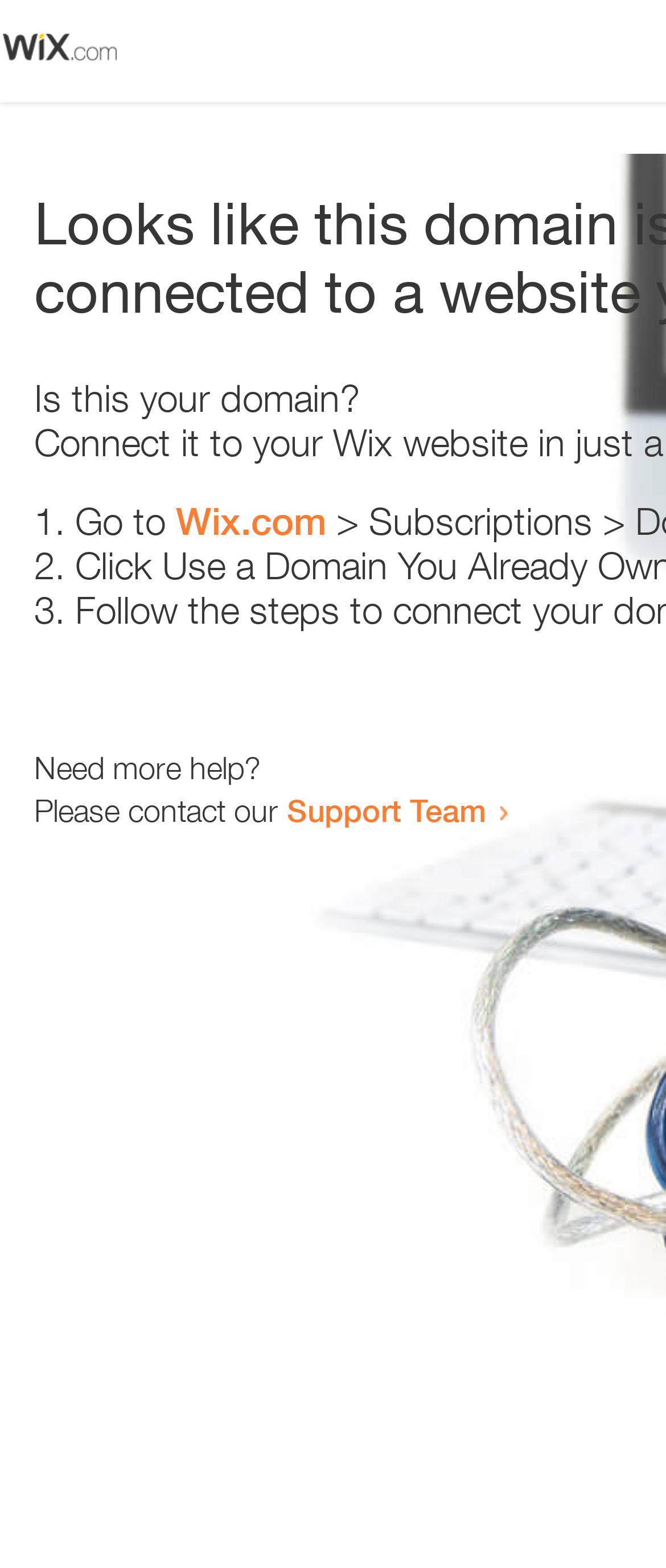Give a short answer to this question using one word or a phrase:
How many list items are there on the webpage?

3